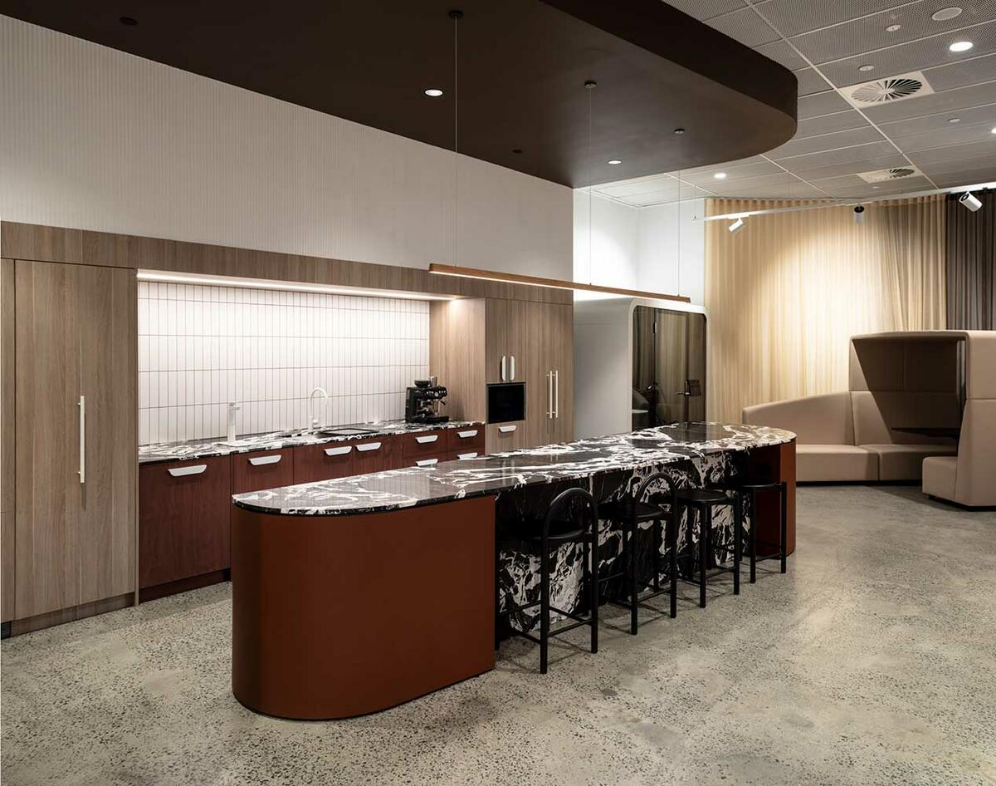Please give a one-word or short phrase response to the following question: 
What is the purpose of the ambient lighting?

To enhance the inviting atmosphere